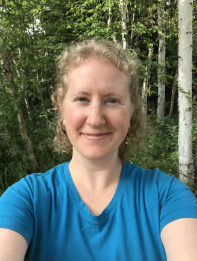Explain what is happening in the image with as much detail as possible.

In a serene outdoor setting, a woman smiles warmly at the camera, encapsulating a moment of joy and connection with nature. She wears a vibrant blue shirt, harmonizing with the lush greenery surrounding her. The background features tall, leafy trees, creating a sense of tranquility and inviting the viewer to share in her experience. This image is associated with Wren Helmericks, who is described as a storyteller, thinker, reader, and writer, further emphasizing her engaging personality and creative spirit. In her pursuits, Wren merges art, literature, and even music, enhancing her multifaceted identity as a creative individual.